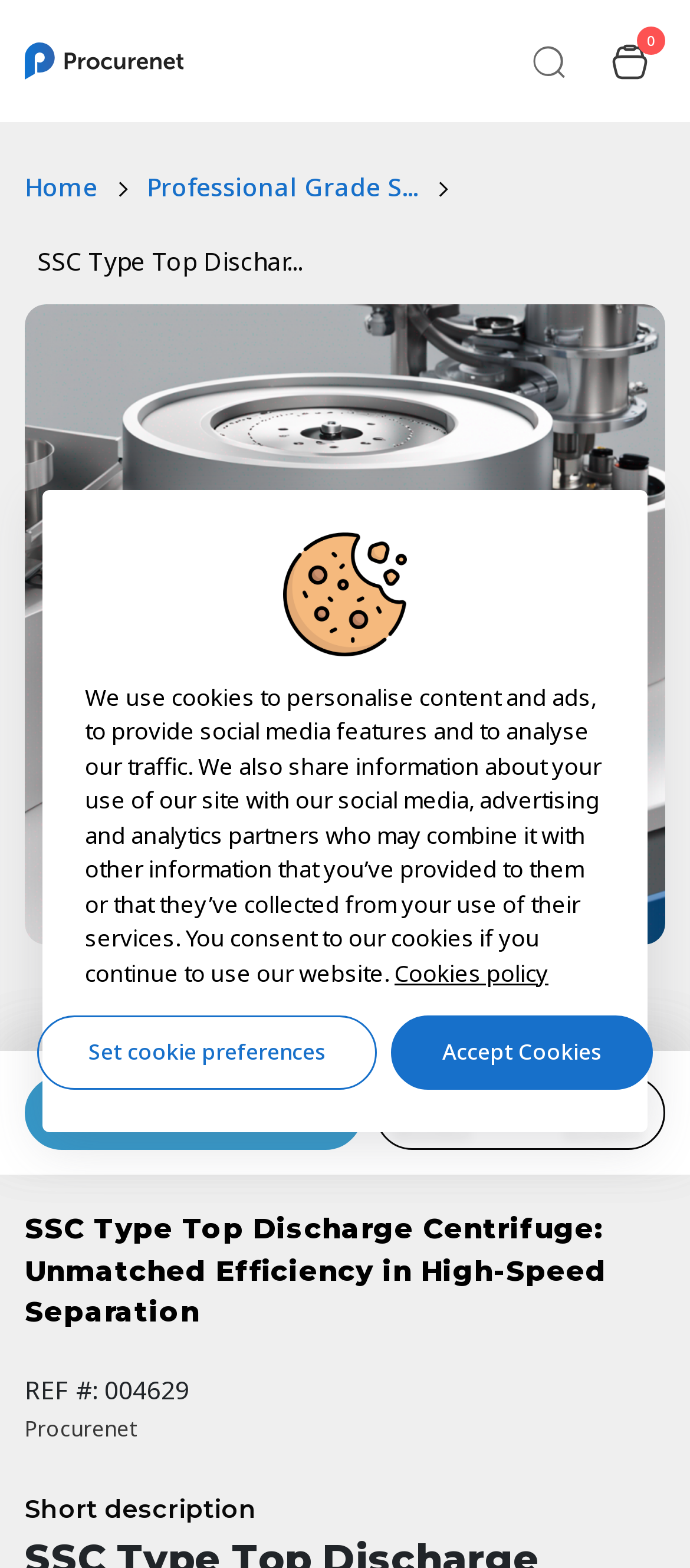What is the function of the 'Pause' button in the carousel region?
Refer to the screenshot and answer in one word or phrase.

To pause the carousel